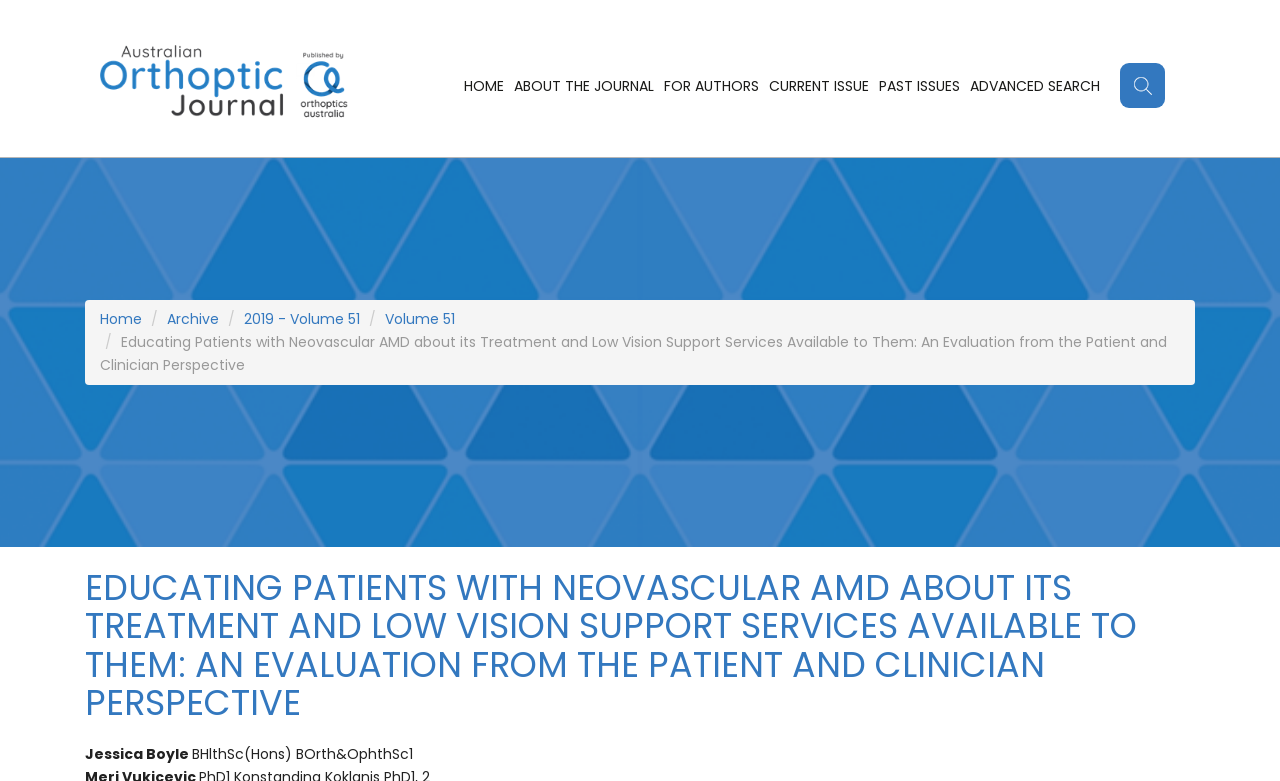Identify the bounding box coordinates of the clickable region to carry out the given instruction: "go to home page".

[0.359, 0.079, 0.398, 0.141]